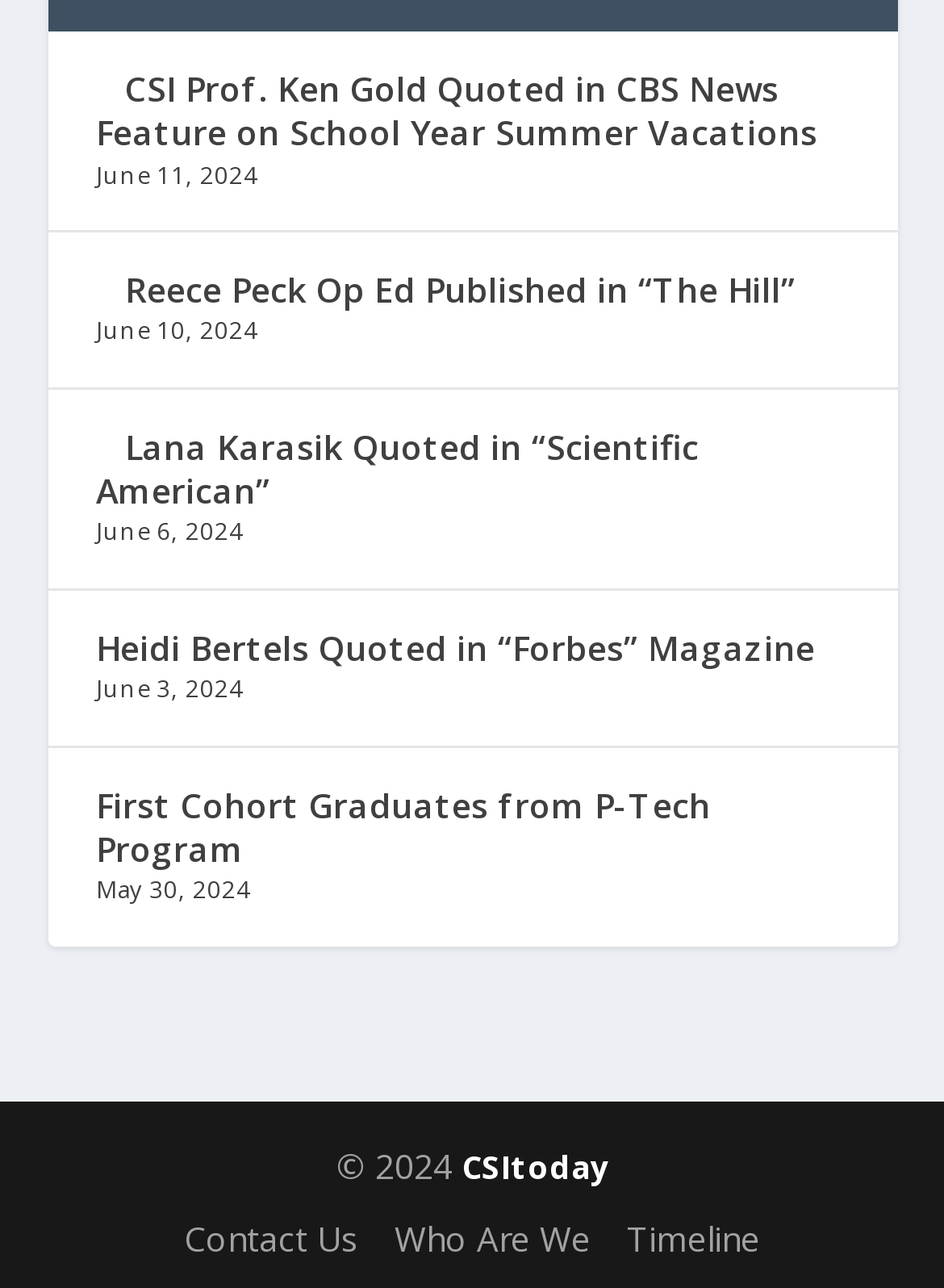What is the copyright year of the website? Refer to the image and provide a one-word or short phrase answer.

2024